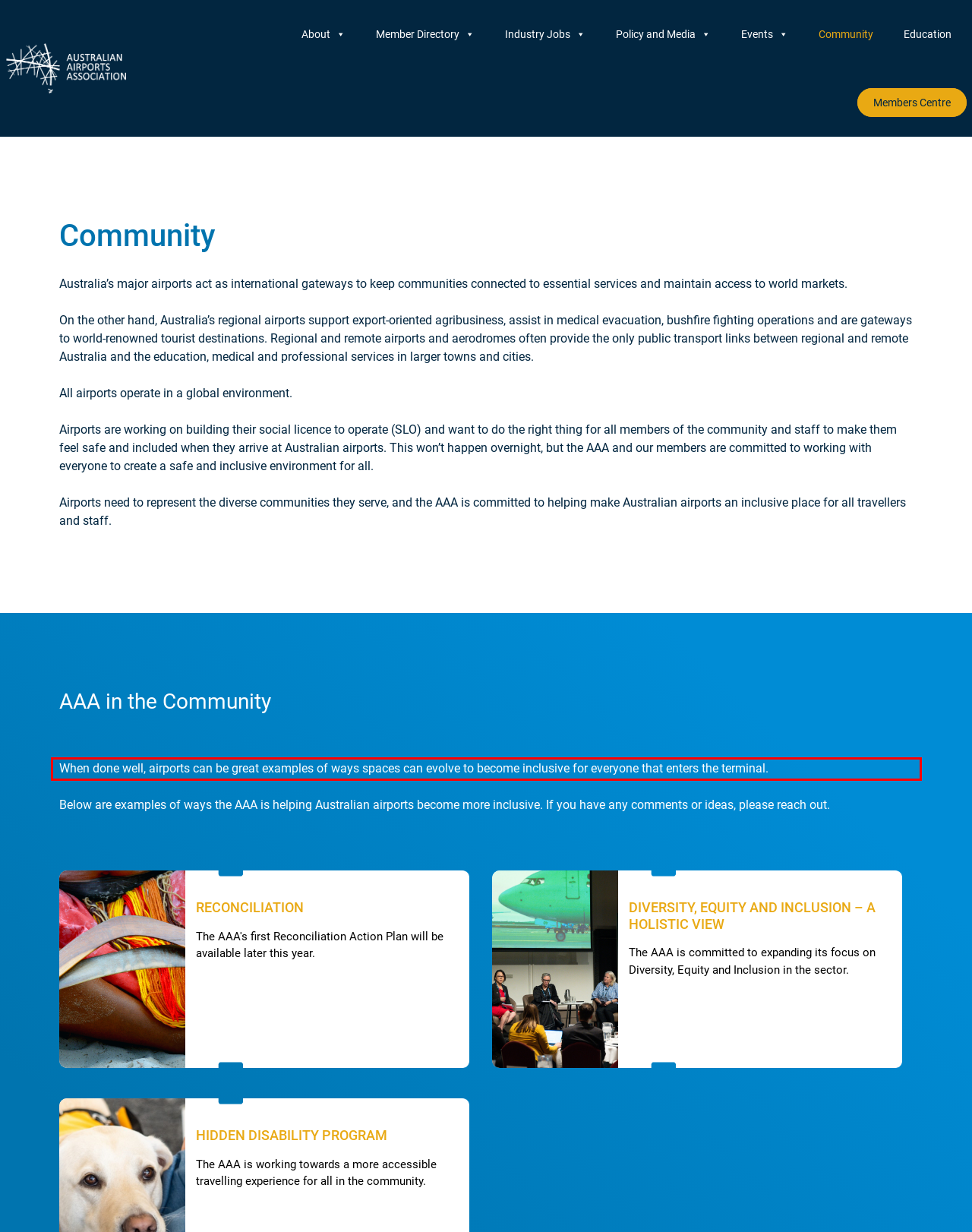In the screenshot of the webpage, find the red bounding box and perform OCR to obtain the text content restricted within this red bounding box.

When done well, airports can be great examples of ways spaces can evolve to become inclusive for everyone that enters the terminal.